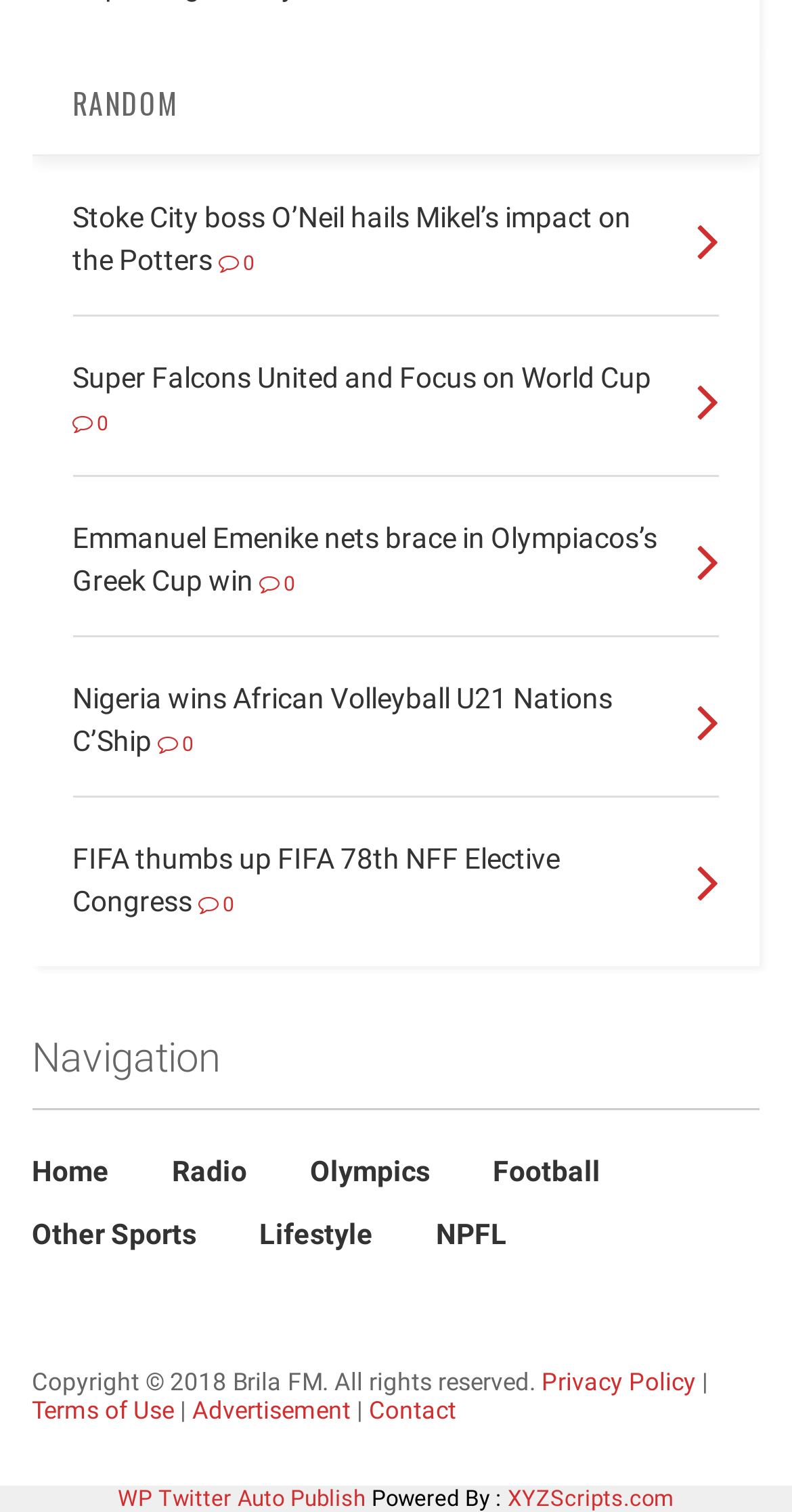How many news articles are displayed on the webpage?
Offer a detailed and full explanation in response to the question.

I counted the number of LayoutTableCell elements that contain news article headings, and there are 5 of them.